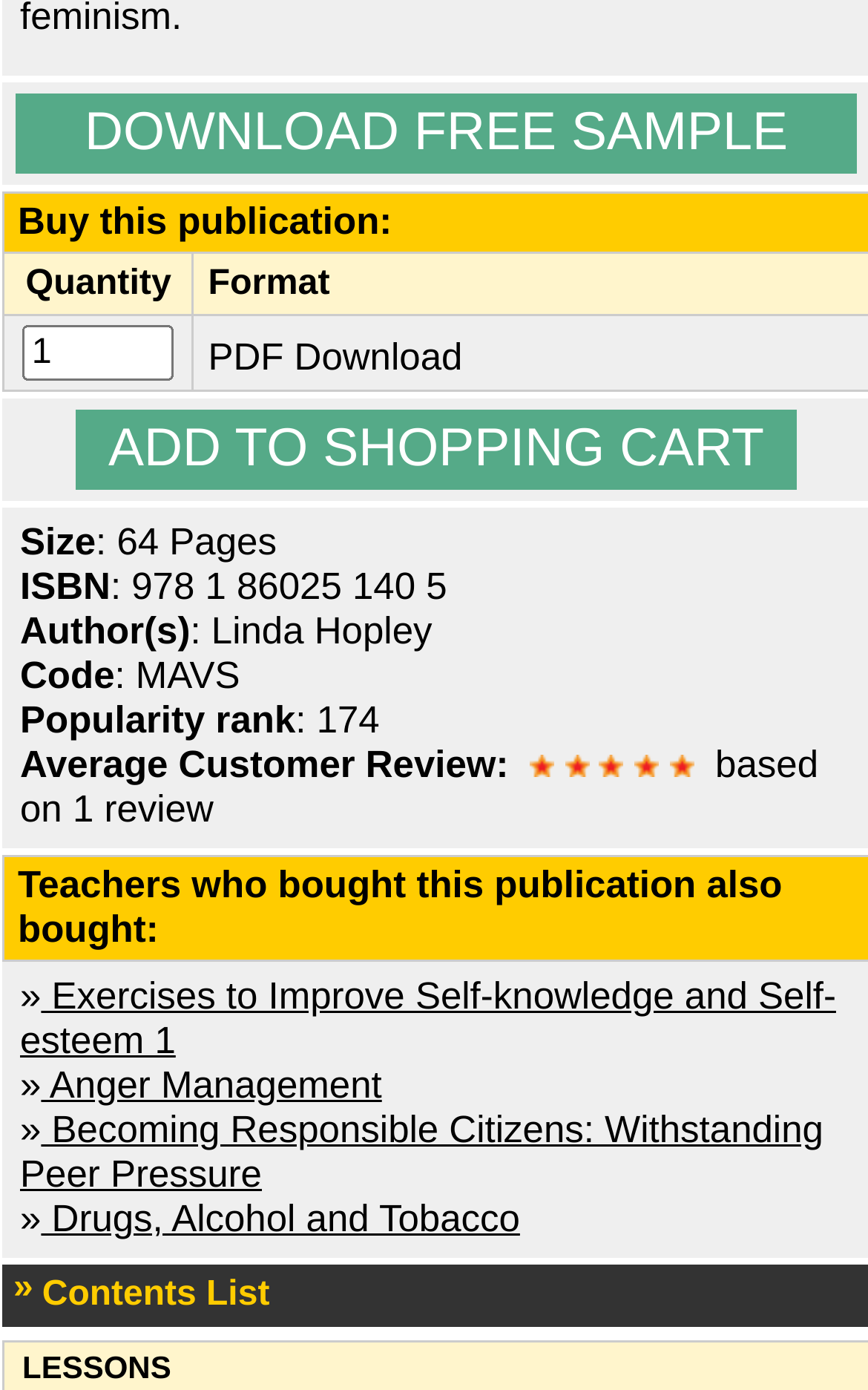Answer the question in a single word or phrase:
What is the title of the book?

Not provided